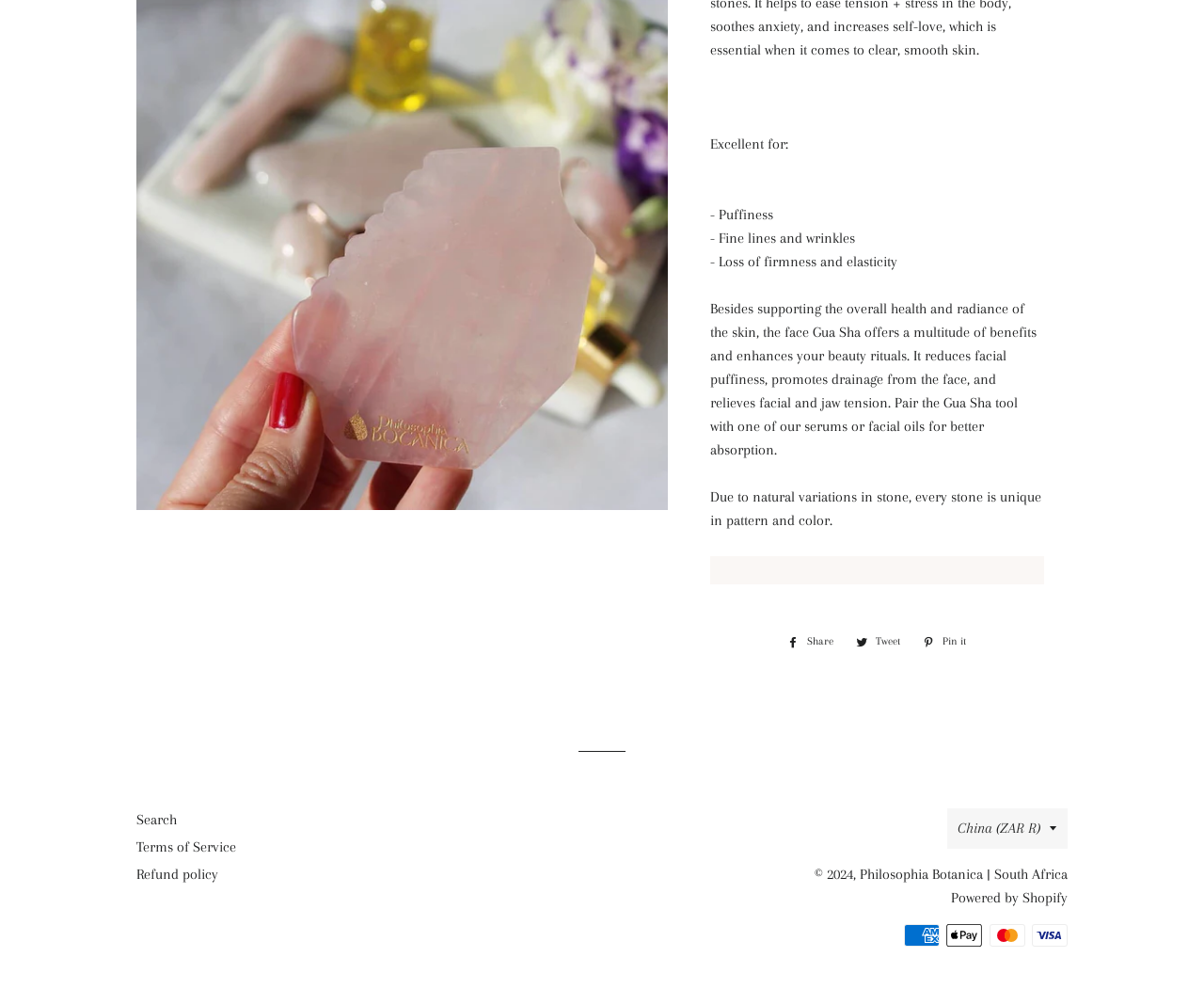Locate the bounding box coordinates for the element described below: "Philosophia Botanica | South Africa". The coordinates must be four float values between 0 and 1, formatted as [left, top, right, bottom].

[0.714, 0.875, 0.887, 0.892]